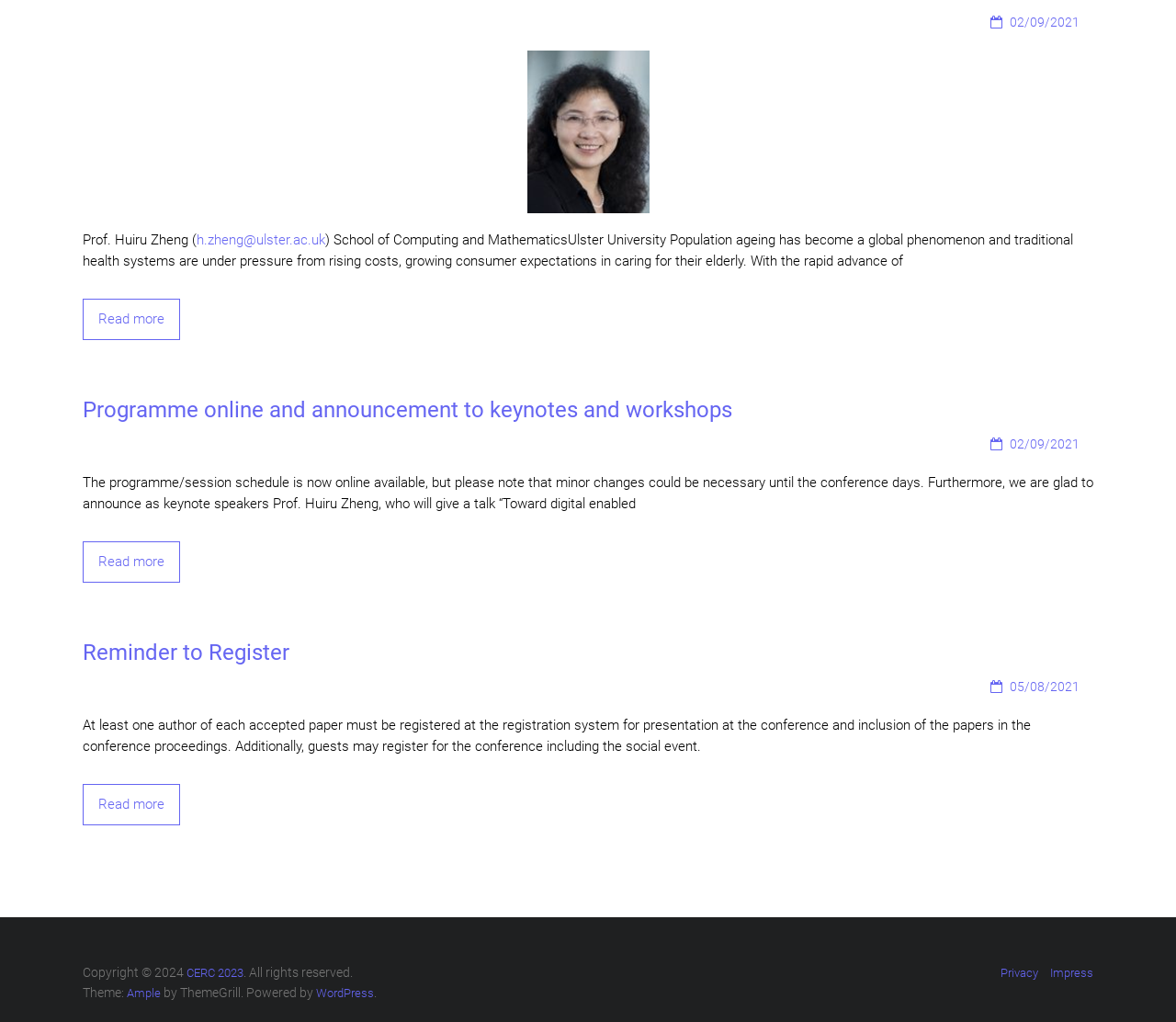What is the deadline for registration?
Based on the screenshot, provide your answer in one word or phrase.

Not specified